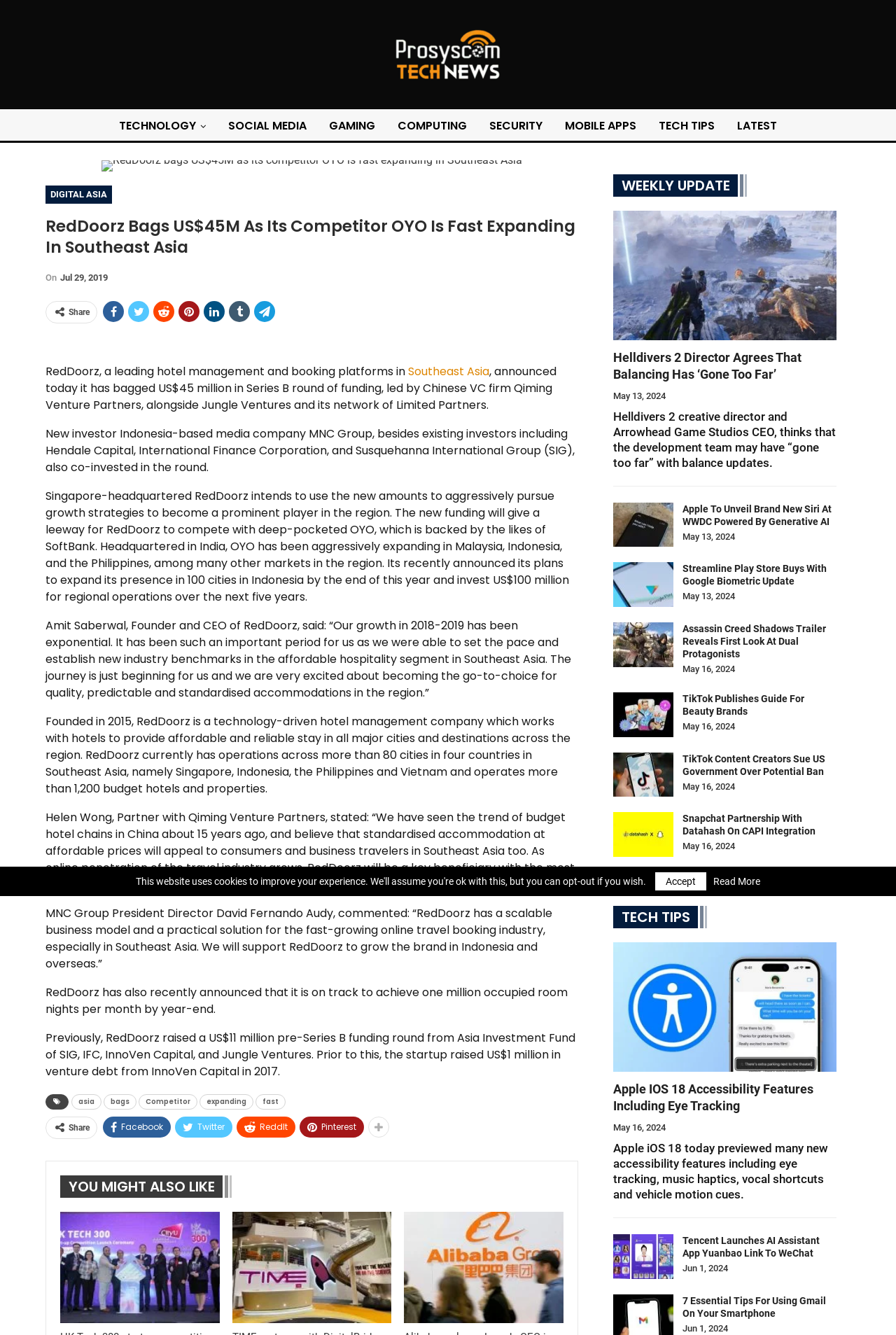What is the name of the CEO of RedDoorz?
Answer the question in a detailed and comprehensive manner.

The article mentions that Amit Saberwal is the Founder and CEO of RedDoorz, and he is quoted in the article talking about the company's growth and plans.